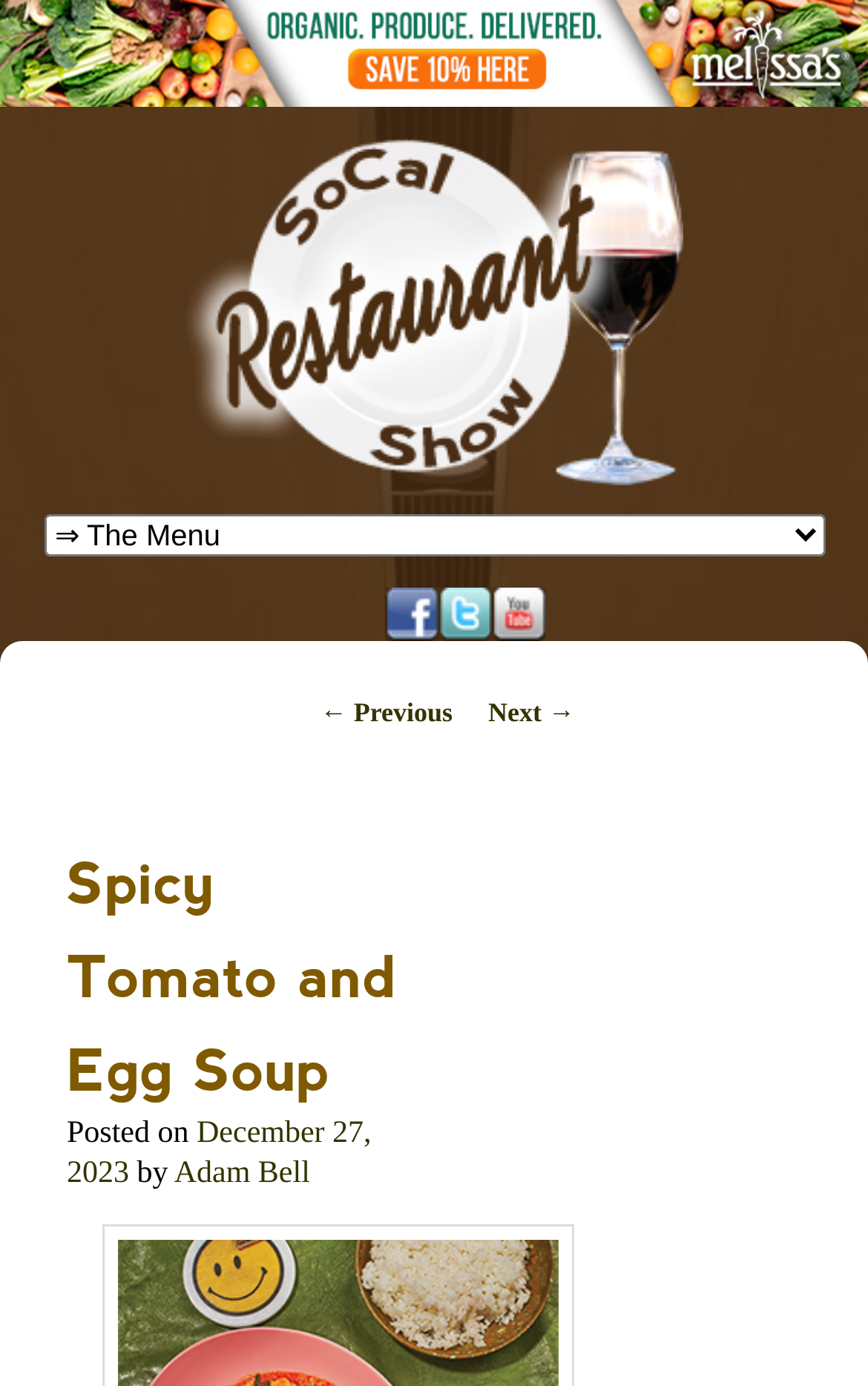From the details in the image, provide a thorough response to the question: What is the name of the author of the current article?

I found the author's name by looking at the section that appears to be the article metadata, where it says 'Posted on' and 'by'. The author's name is a link that says 'Adam Bell'.